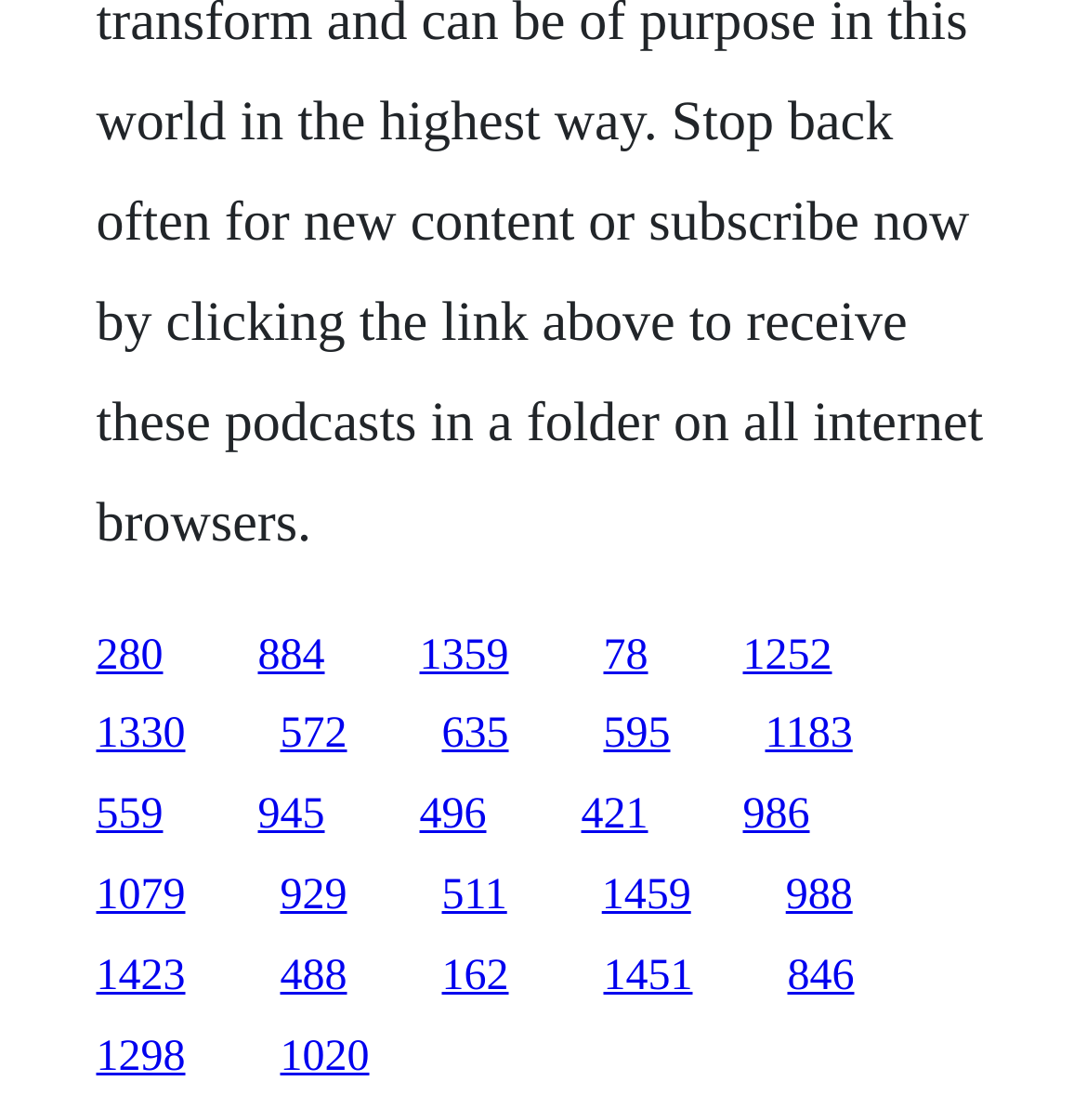Please find the bounding box coordinates for the clickable element needed to perform this instruction: "visit the fifth link".

[0.683, 0.564, 0.765, 0.606]